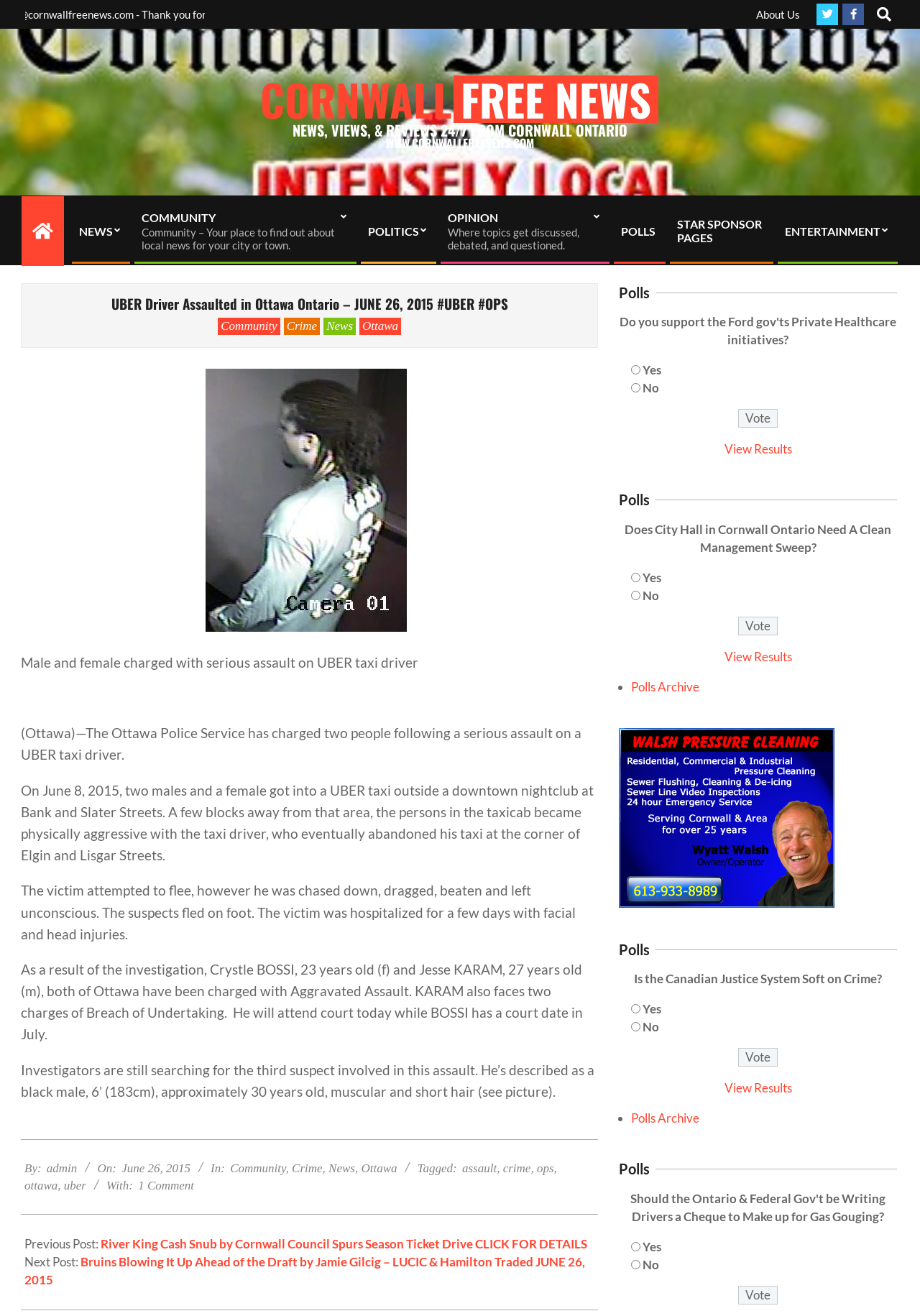Find the bounding box coordinates of the clickable element required to execute the following instruction: "Vote in the poll about City Hall in Cornwall Ontario". Provide the coordinates as four float numbers between 0 and 1, i.e., [left, top, right, bottom].

[0.802, 0.468, 0.845, 0.483]